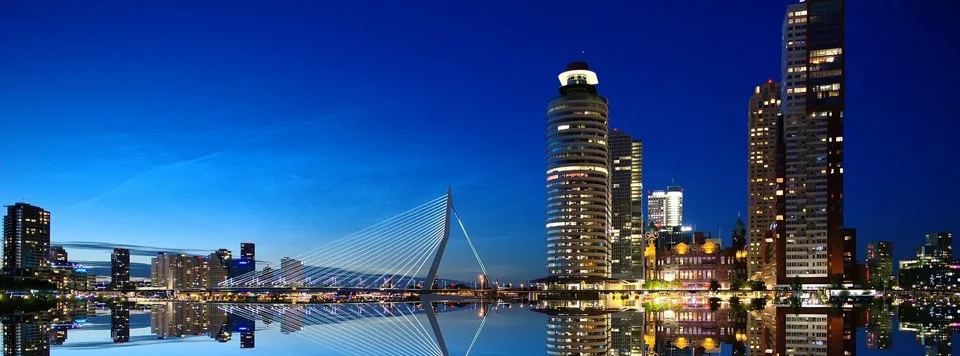Provide an in-depth description of all elements within the image.

The image captures a stunning night view of a vibrant cityscape, characterized by tall modern buildings that reflect beautifully in the calm water below. The iconic suspension bridge, with its striking cables, stands prominently across the scene, illuminated against the deep blue sky. The sky transitions from twilight to night, enhancing the glow of the city lights and creating a picturesque atmosphere. The architecture showcases a mix of contemporary and classic styles, demonstrating the city's dynamic urban environment. This image exemplifies the charm and modernity of the city, inviting viewers to appreciate its beauty.